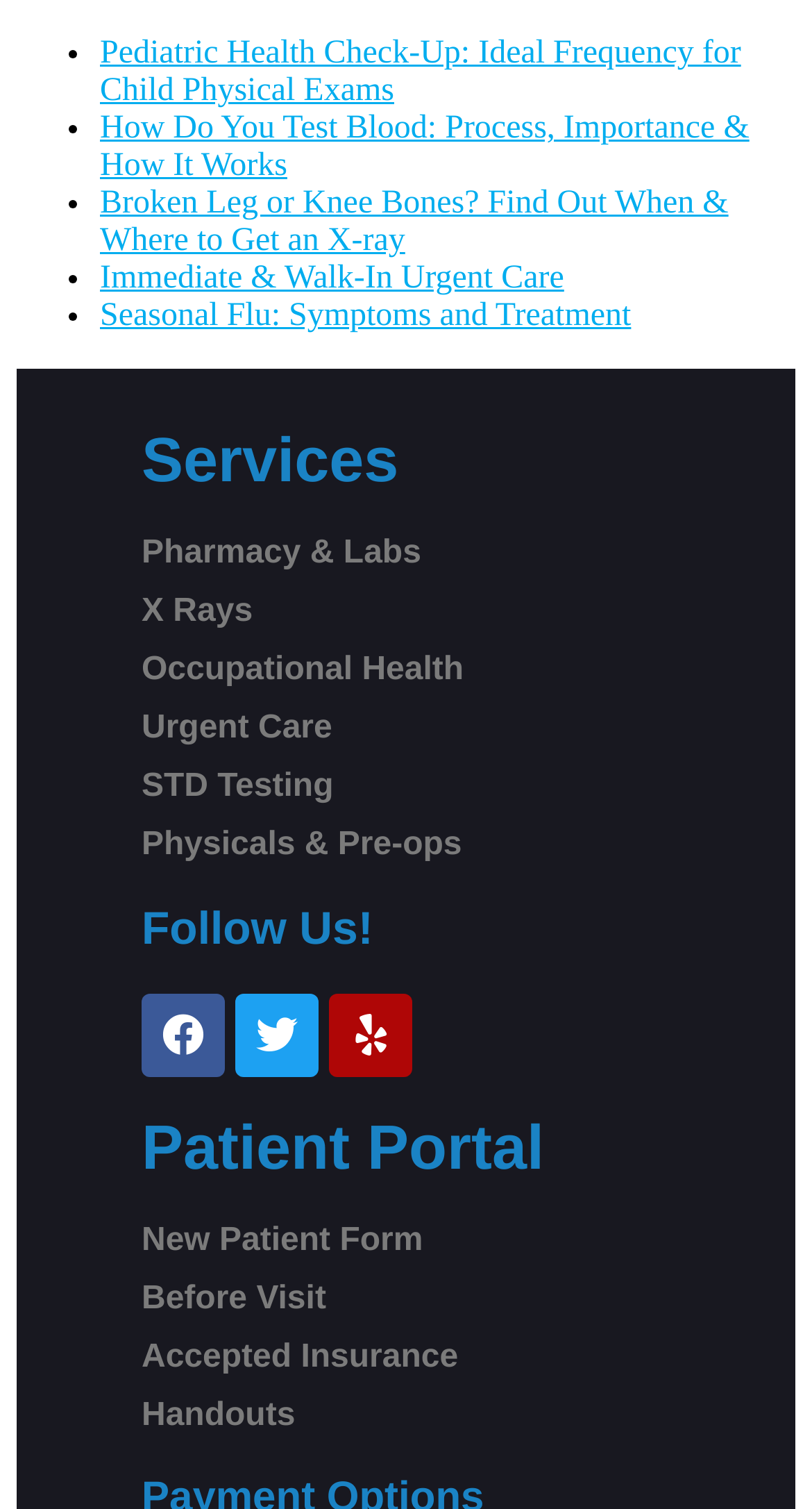What is the text next to the 'Yelp' icon?
Answer the question with a single word or phrase by looking at the picture.

